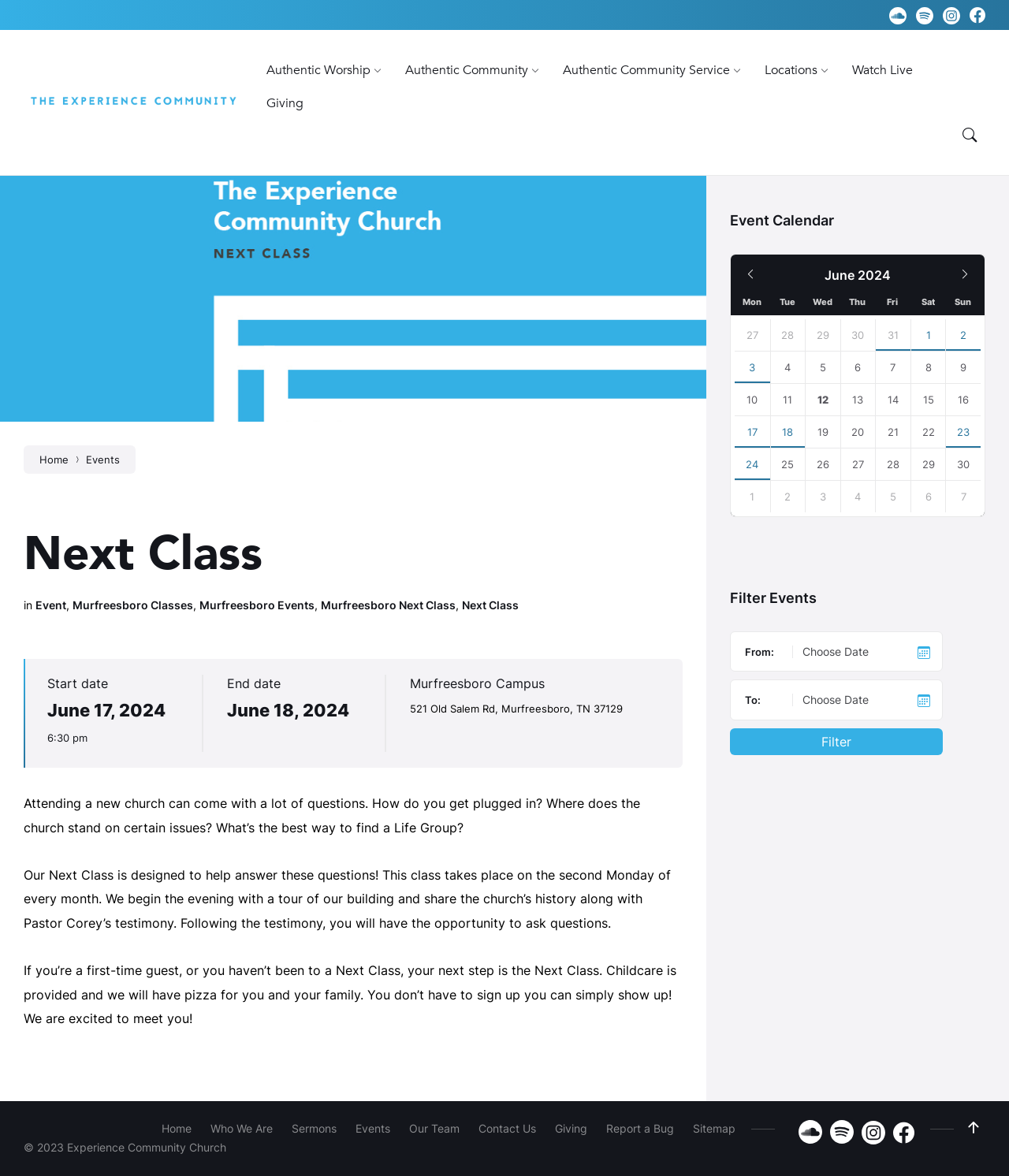Show the bounding box coordinates of the region that should be clicked to follow the instruction: "View the 'Next Class' event details."

[0.023, 0.443, 0.648, 0.5]